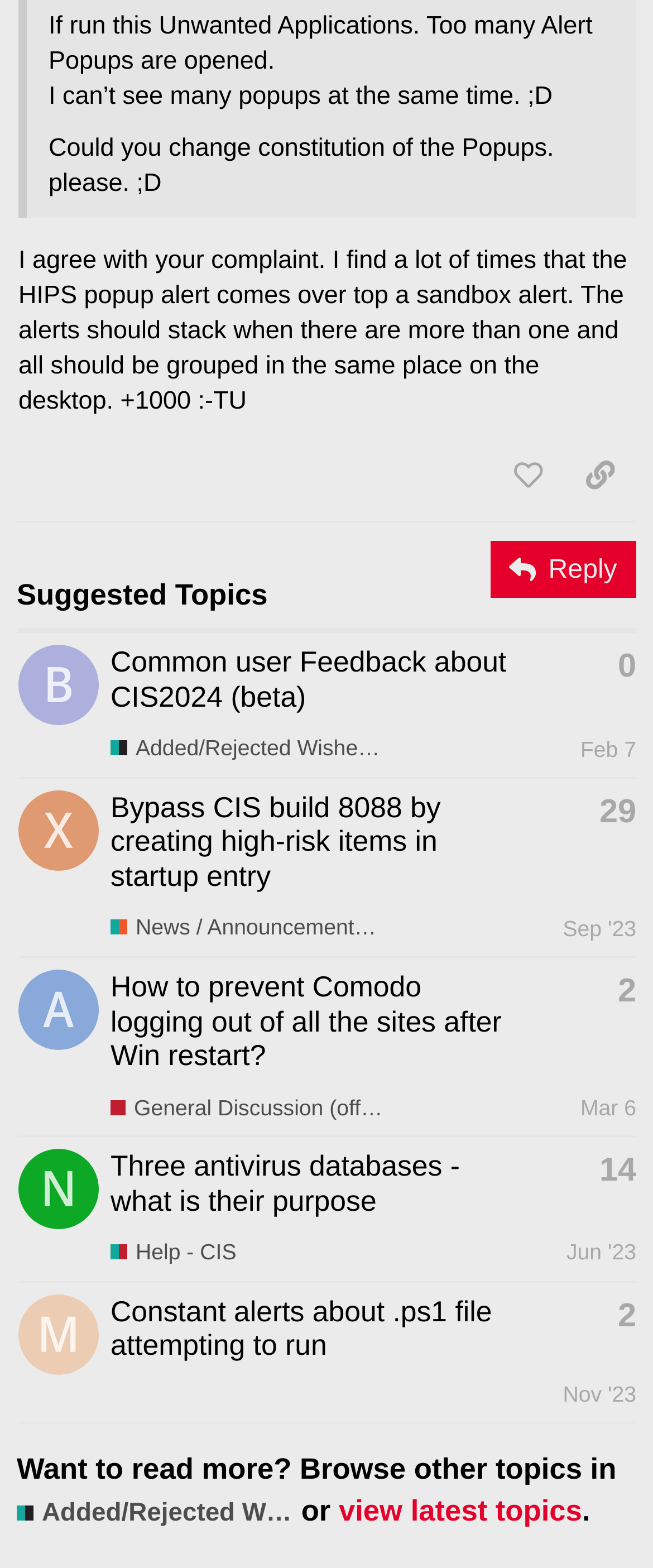Identify the bounding box coordinates of the clickable region required to complete the instruction: "reply to this topic". The coordinates should be given as four float numbers within the range of 0 and 1, i.e., [left, top, right, bottom].

[0.751, 0.345, 0.974, 0.381]